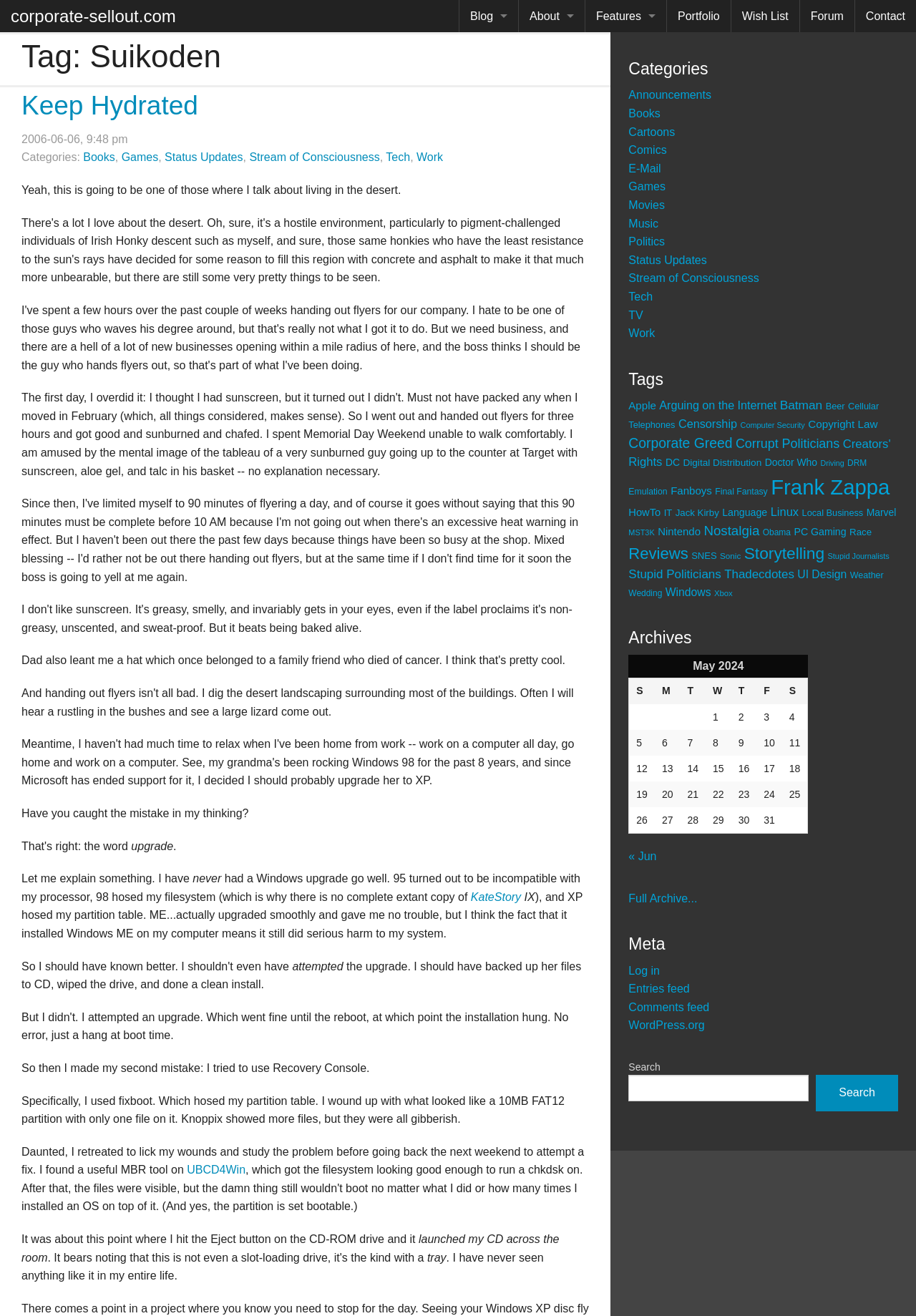Examine the screenshot and answer the question in as much detail as possible: How many links are there in the top navigation bar?

I counted the number of links in the top navigation bar, and there are 11 links, including 'Blog', 'Archives', 'About', and others.